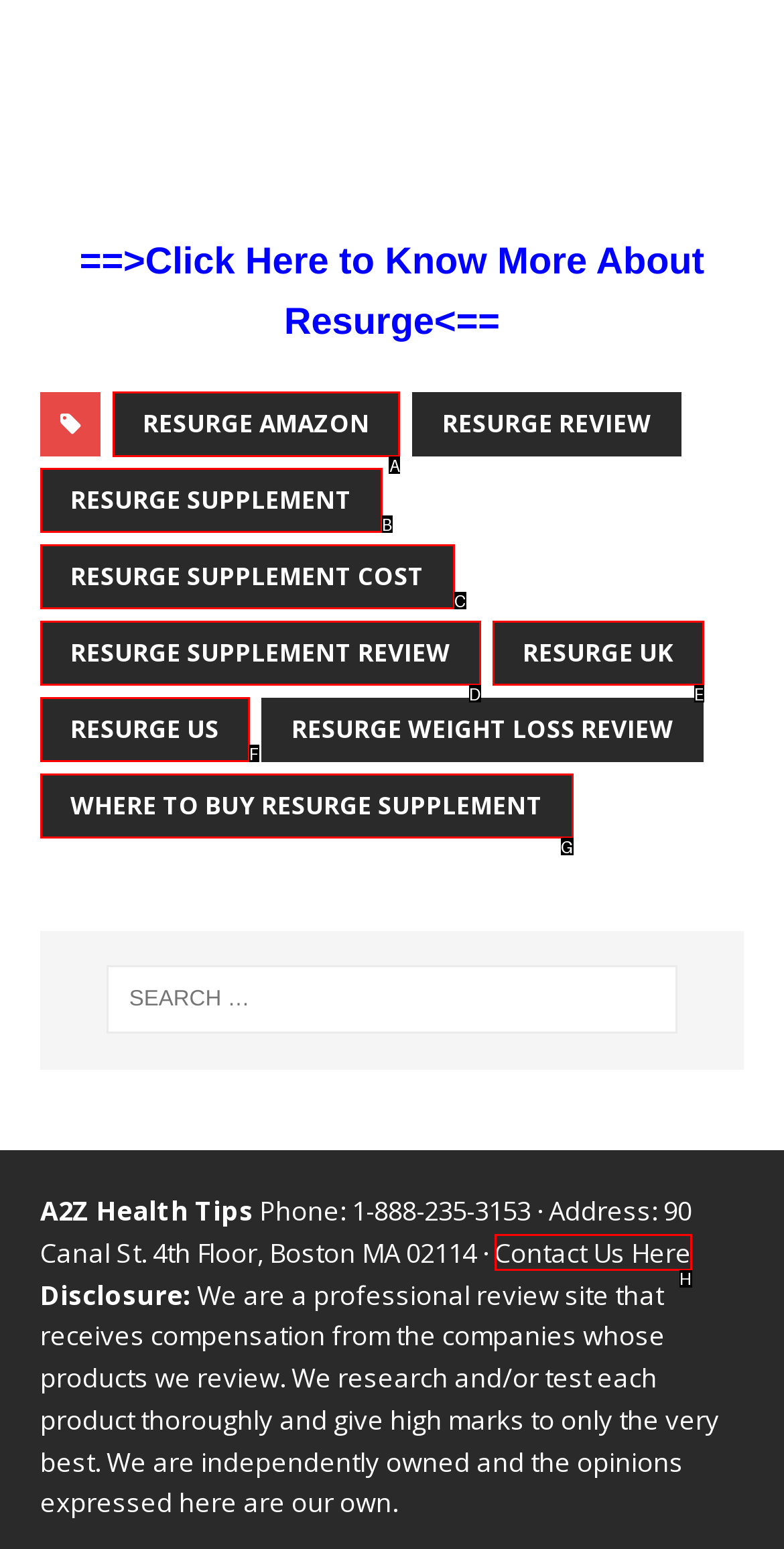Choose the letter of the UI element necessary for this task: Read Resurge Amazon review
Answer with the correct letter.

A